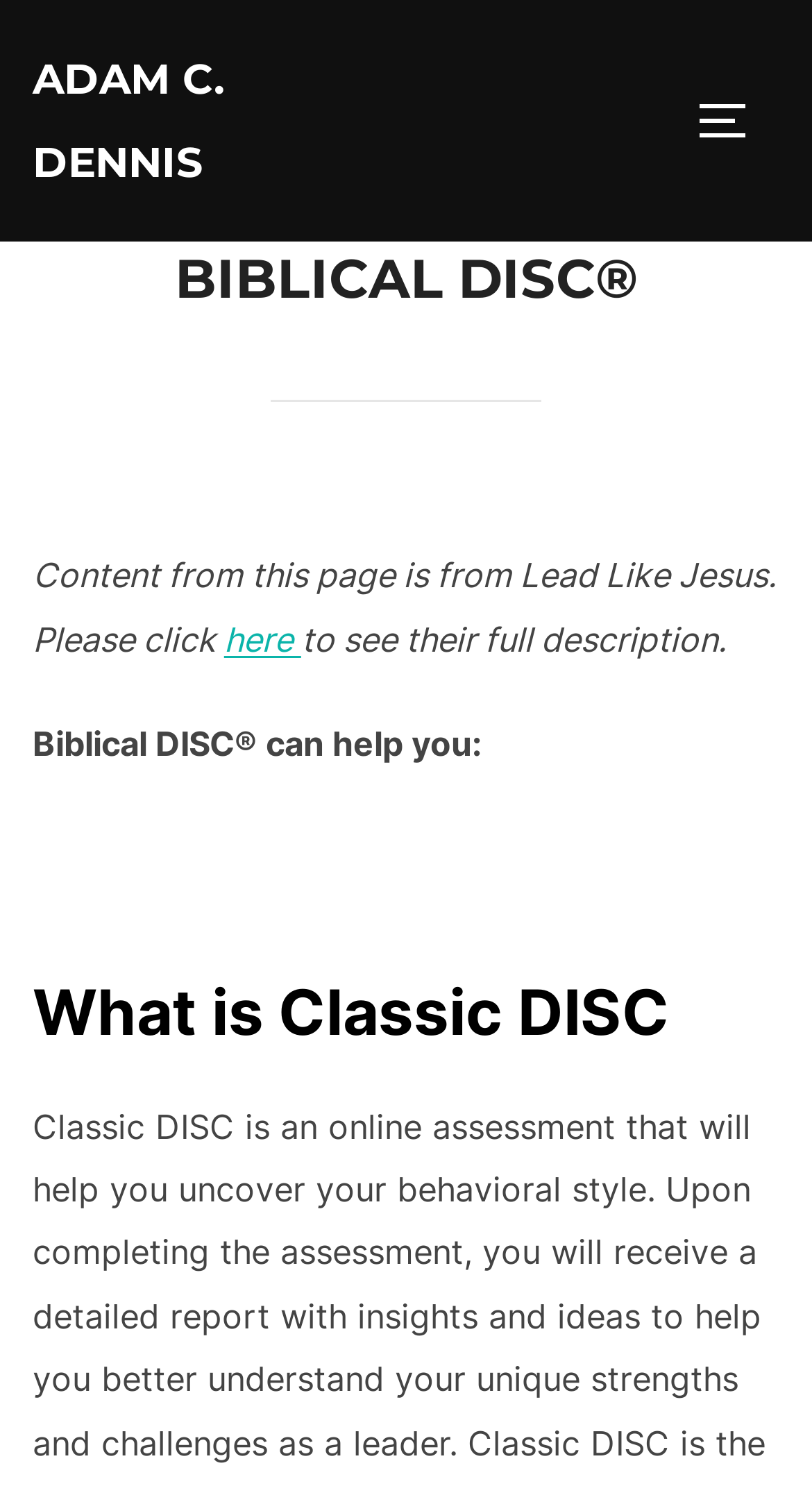What is the topic of the webpage?
Provide a detailed answer to the question using information from the image.

The topic of the webpage can be determined by looking at the heading 'What is Classic DISC' which is located below the introduction to Biblical DISC.